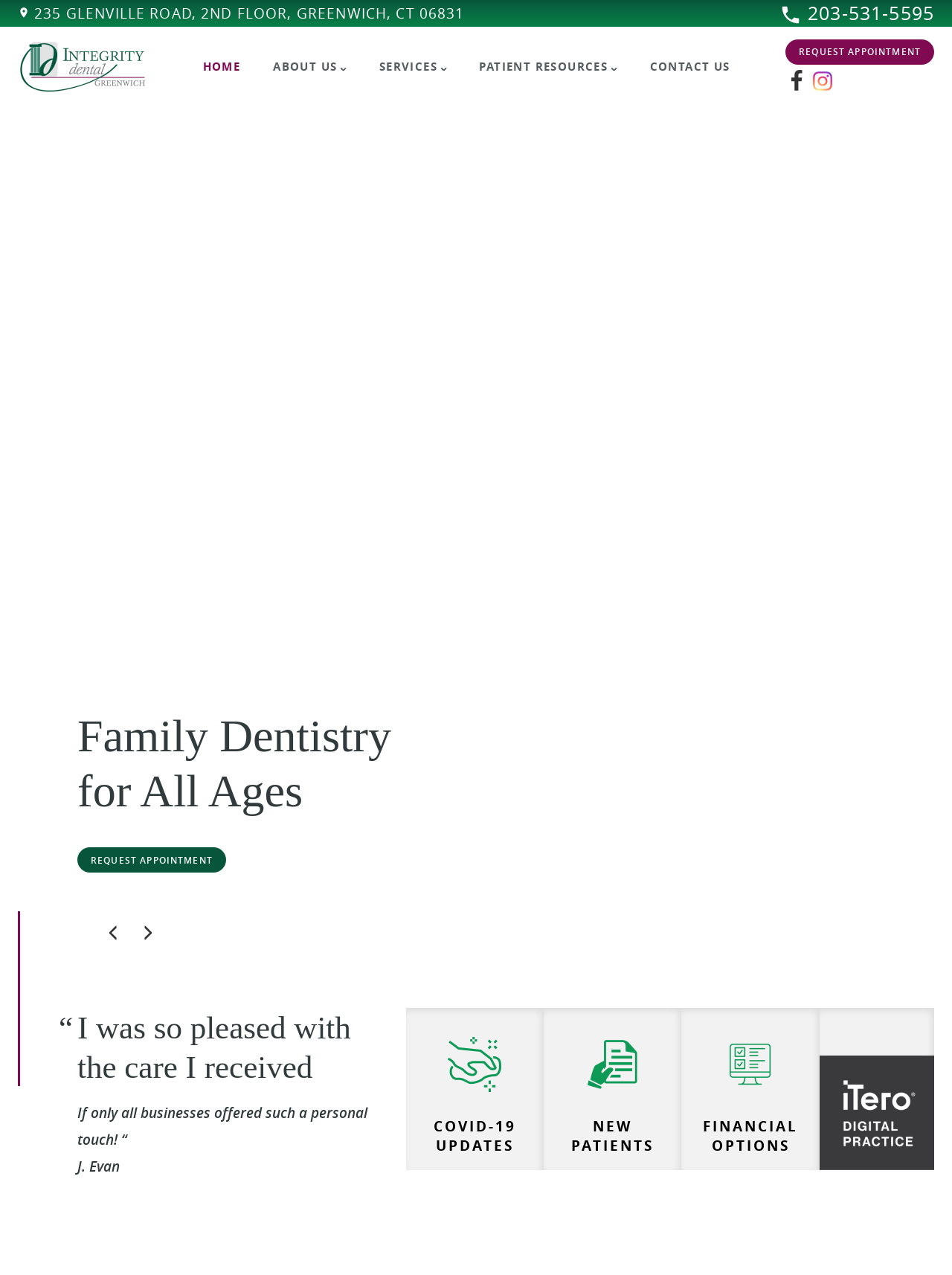Identify the bounding box coordinates of the area that should be clicked in order to complete the given instruction: "Click the REQUEST APPOINTMENT button". The bounding box coordinates should be four float numbers between 0 and 1, i.e., [left, top, right, bottom].

[0.825, 0.031, 0.981, 0.051]